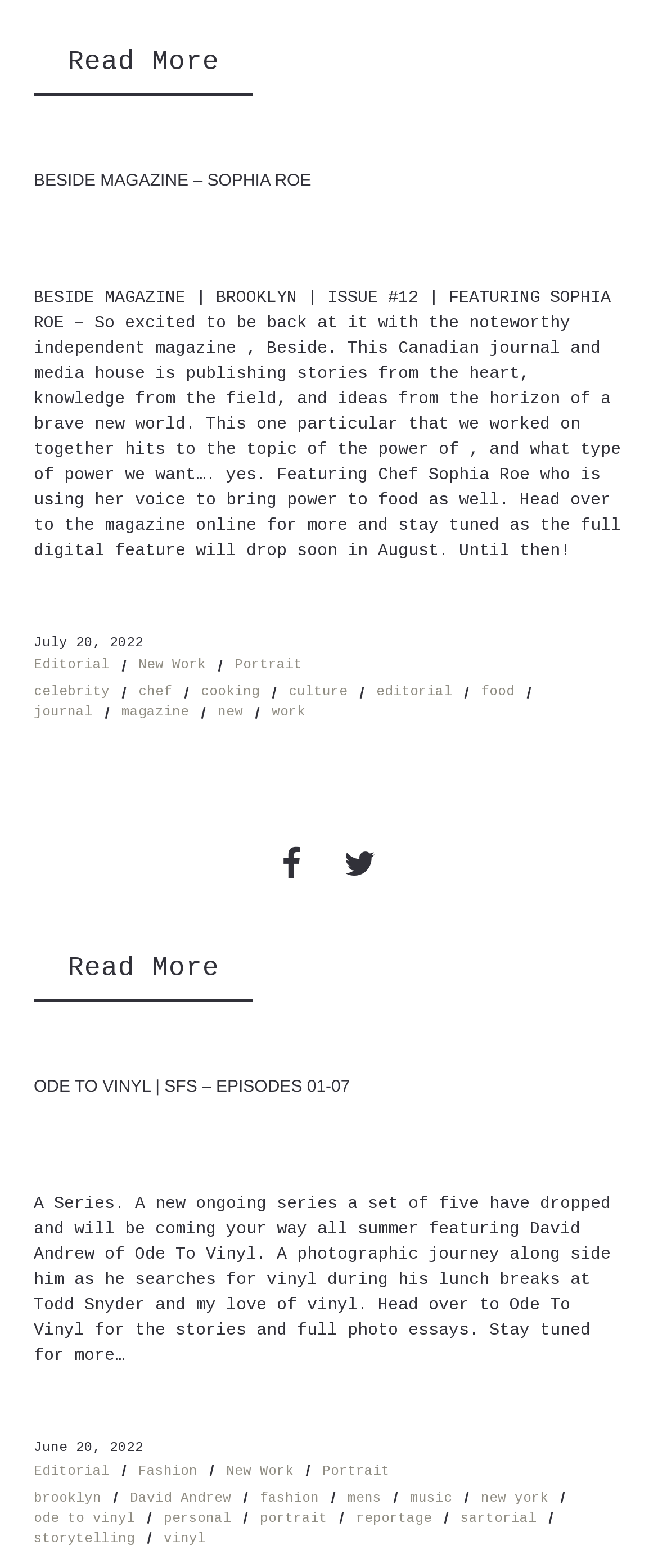Identify the bounding box coordinates for the UI element mentioned here: "ode to vinyl". Provide the coordinates as four float values between 0 and 1, i.e., [left, top, right, bottom].

[0.051, 0.962, 0.249, 0.975]